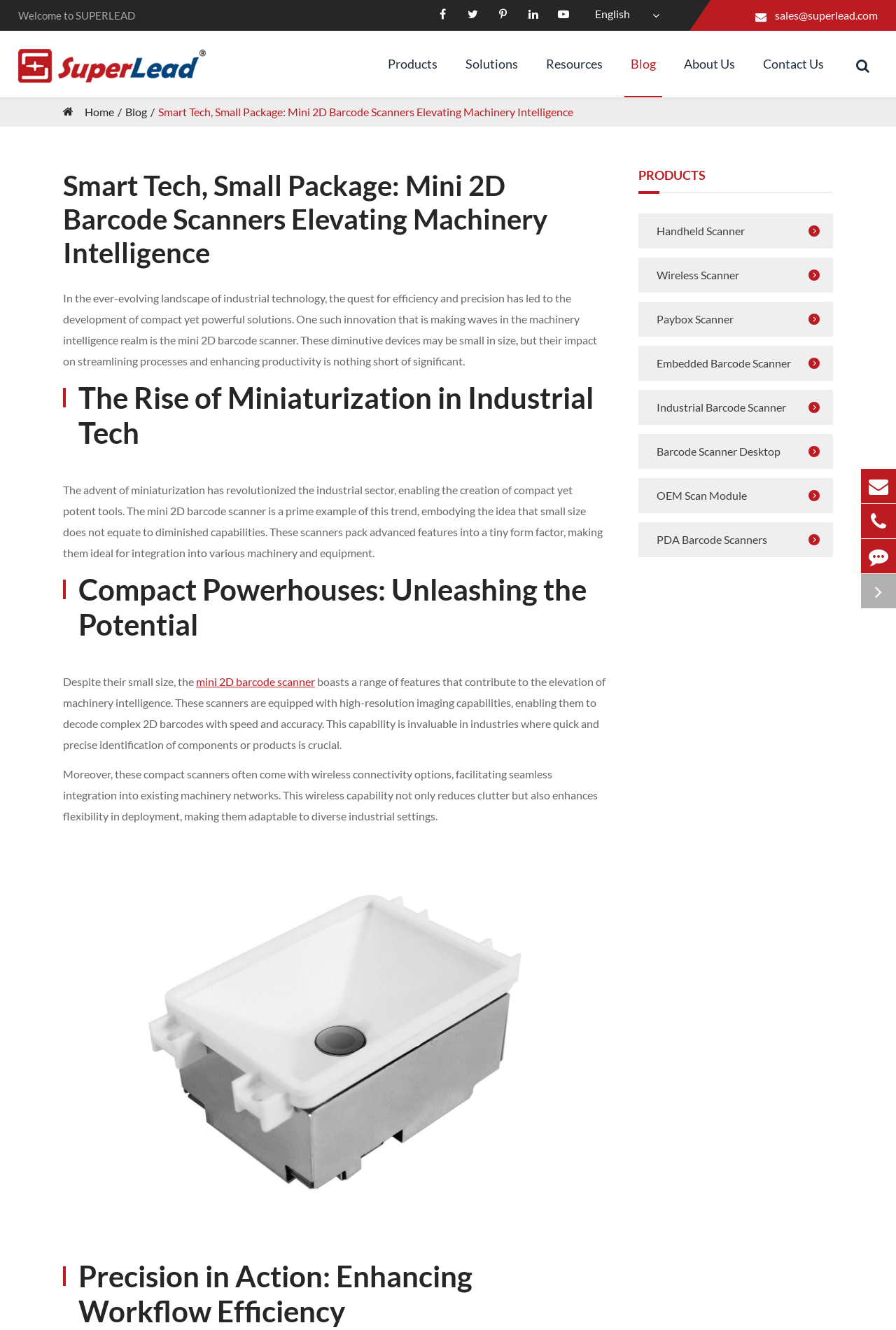Please study the image and answer the question comprehensively:
What is the company name of the website?

I found the company name by looking at the top-left corner of the webpage, where it says 'Welcome to SUPERLEAD' and there is an image of the company logo. Below the logo, it says 'Suzhou SuperLead Smart System Co., LTD.' which is the company name.